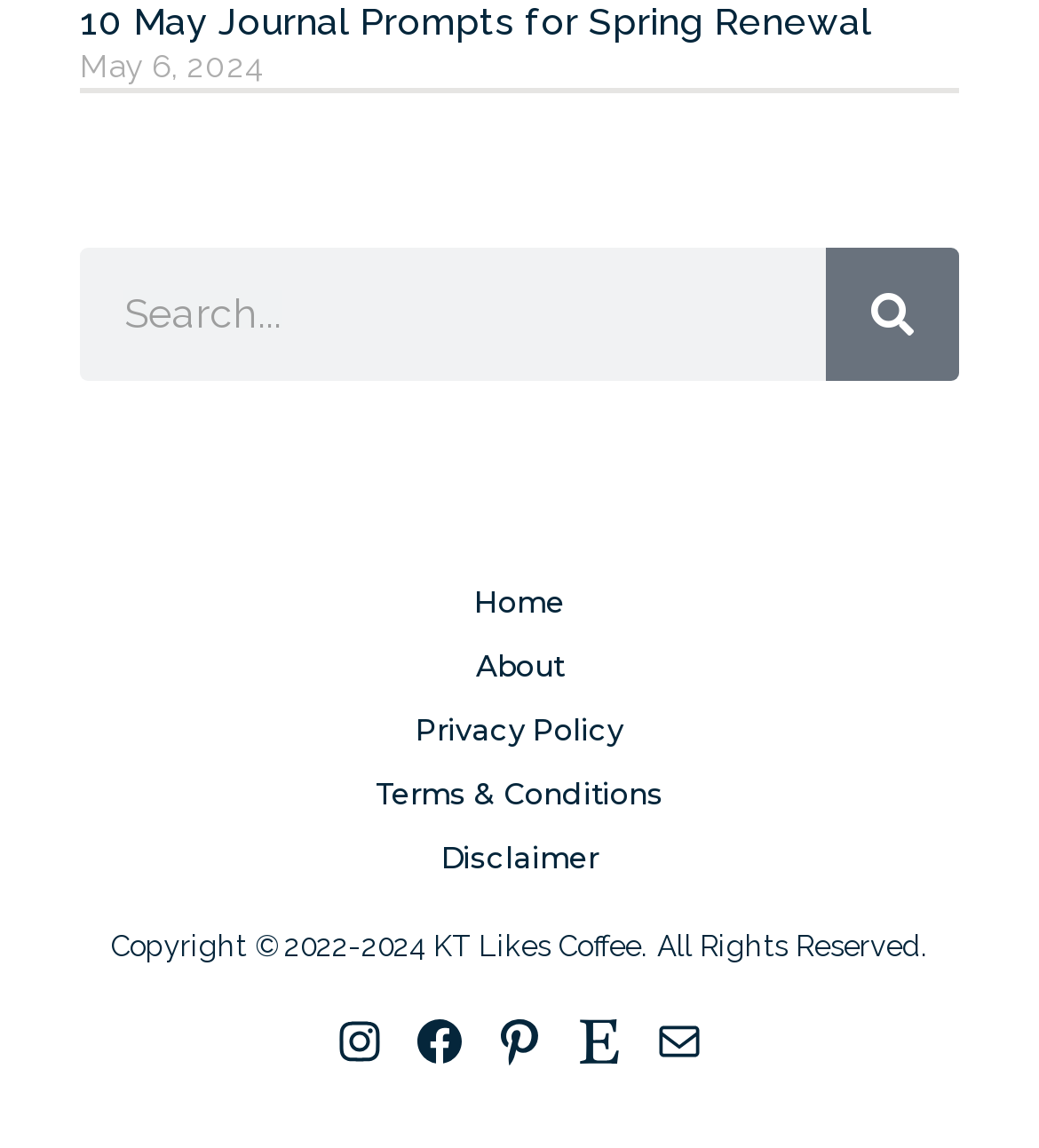Locate the bounding box coordinates of the clickable element to fulfill the following instruction: "Visit the Instagram page". Provide the coordinates as four float numbers between 0 and 1 in the format [left, top, right, bottom].

[0.322, 0.883, 0.373, 0.929]